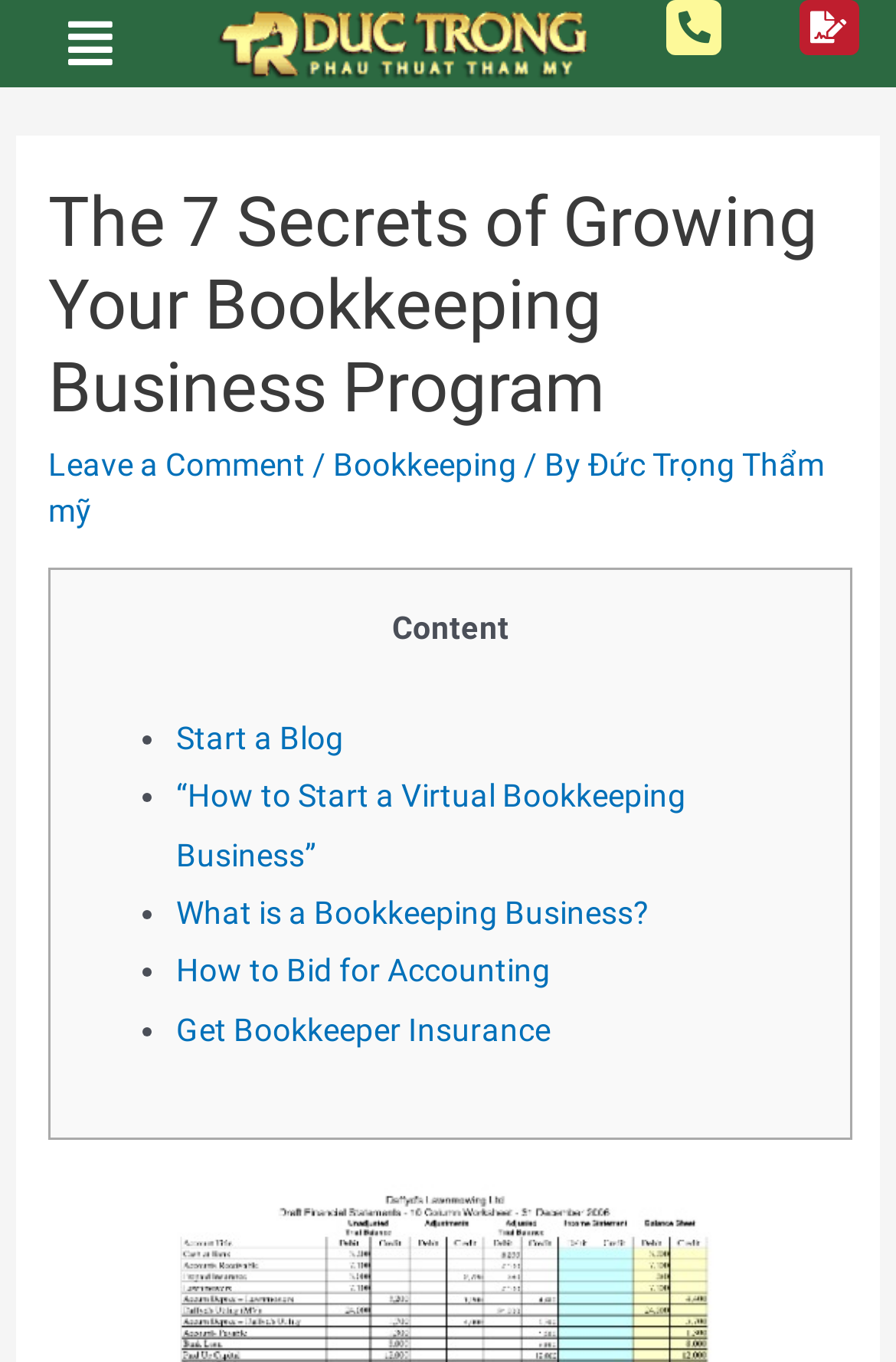Create an elaborate caption for the webpage.

This webpage is about "The 7 Secrets of Growing Your Bookkeeping Business Program" by Đức Trọng Thẩm mỹ. At the top left, there is a logo. On the top right, there are two buttons. Below the logo, there is a header section that spans almost the entire width of the page. The header section contains the title of the program, a link to leave a comment, and a breadcrumb trail with links to "Bookkeeping" and "Đức Trọng Thẩm mỹ".

Below the header section, there is a table that occupies most of the page. The table contains a list of items, each marked with a bullet point. The list includes links to various topics related to bookkeeping, such as "Start a Blog", "How to Start a Virtual Bookkeeping Business", "What is a Bookkeeping Business?", "How to Bid for Accounting", and "Get Bookkeeper Insurance". The links are arranged in a vertical list, with each item indented slightly to the right of the bullet point.